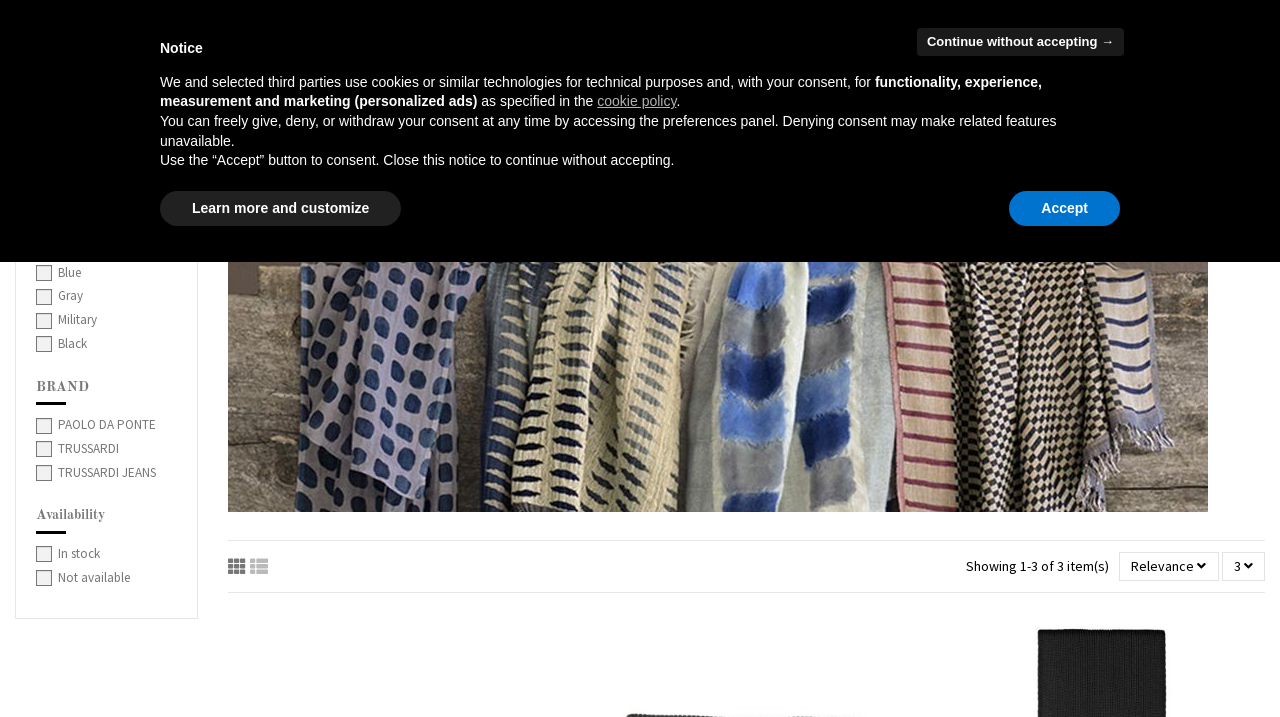Please indicate the bounding box coordinates for the clickable area to complete the following task: "Search our catalog". The coordinates should be specified as four float numbers between 0 and 1, i.e., [left, top, right, bottom].

[0.012, 0.078, 0.275, 0.14]